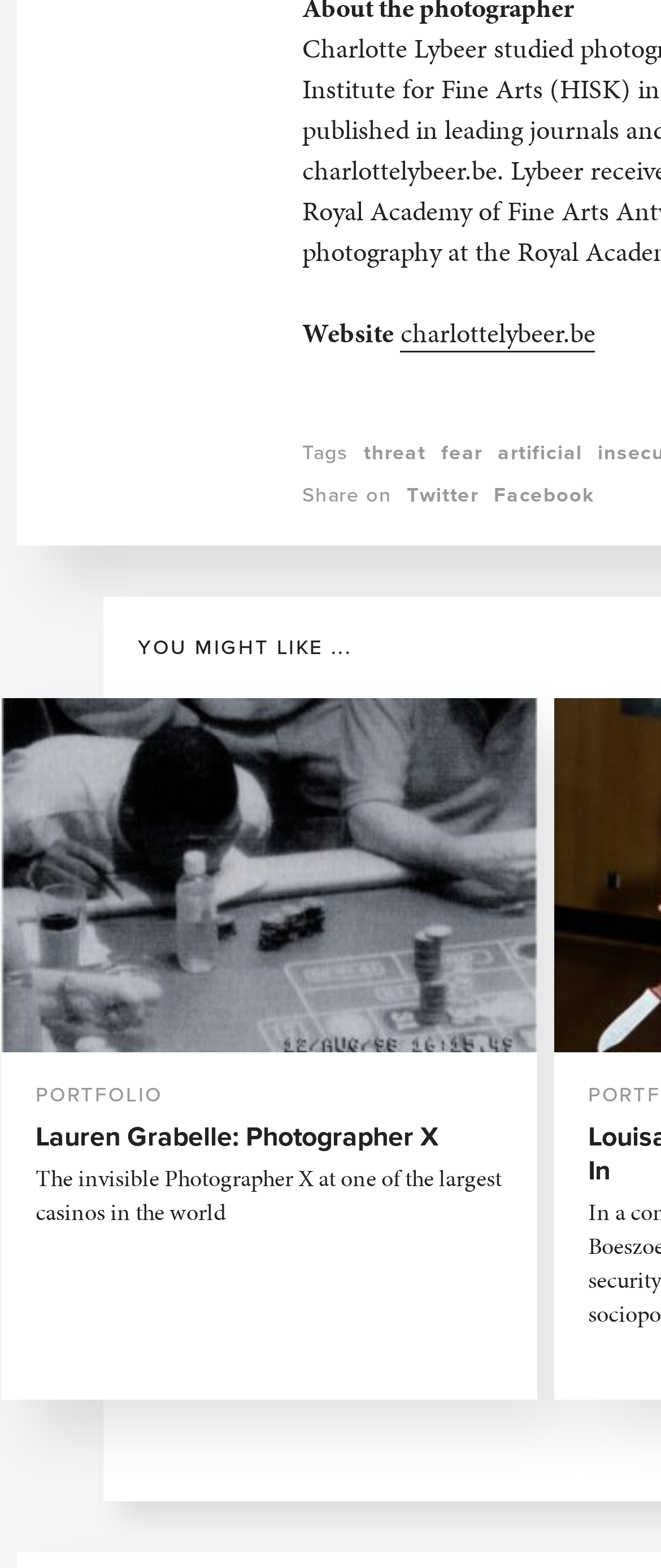Could you determine the bounding box coordinates of the clickable element to complete the instruction: "view the portfolio"? Provide the coordinates as four float numbers between 0 and 1, i.e., [left, top, right, bottom].

[0.054, 0.691, 0.246, 0.706]